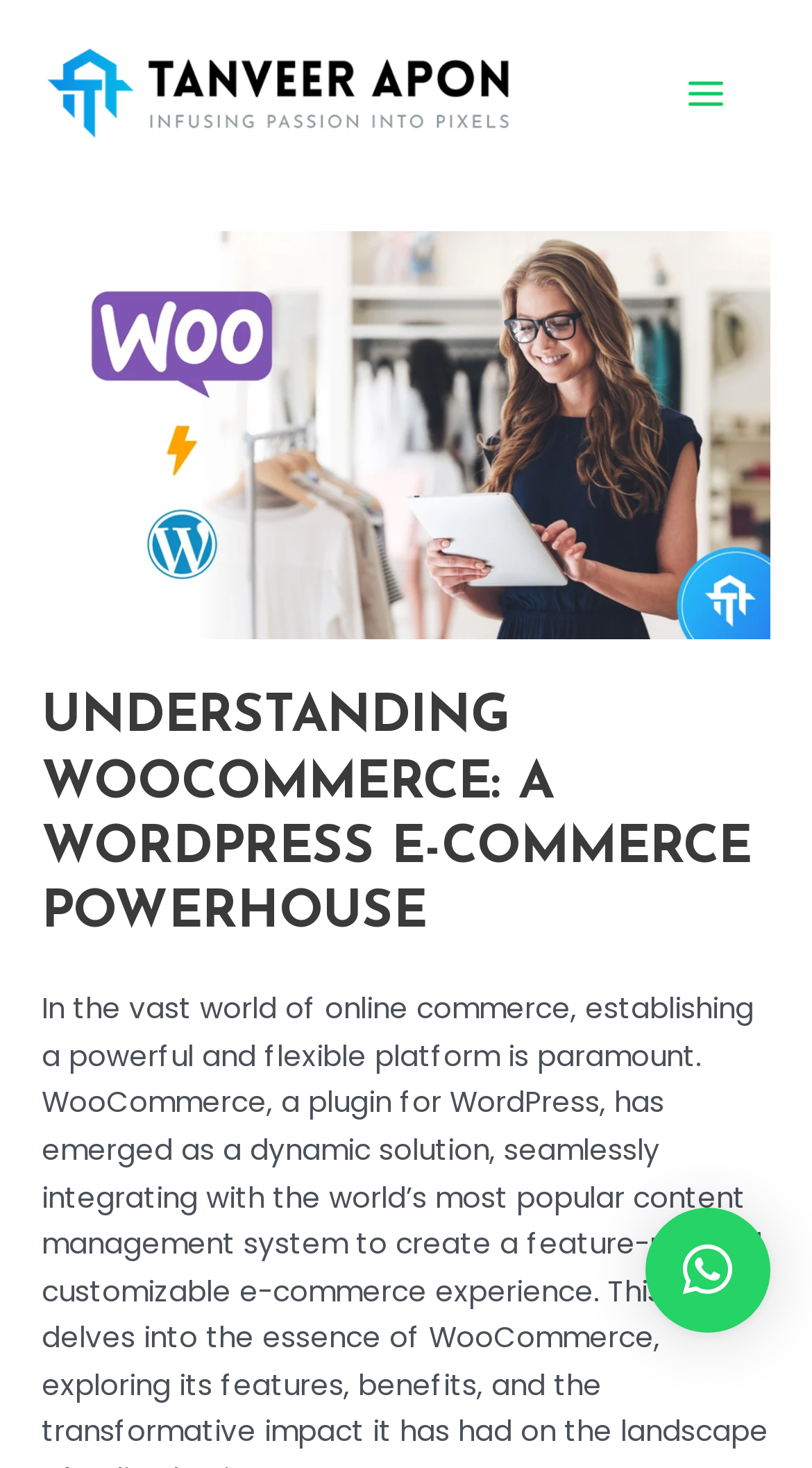Is the main menu expanded?
Ensure your answer is thorough and detailed.

The main menu button is present on the page, and its 'expanded' property is set to 'False', indicating that the main menu is not currently expanded.